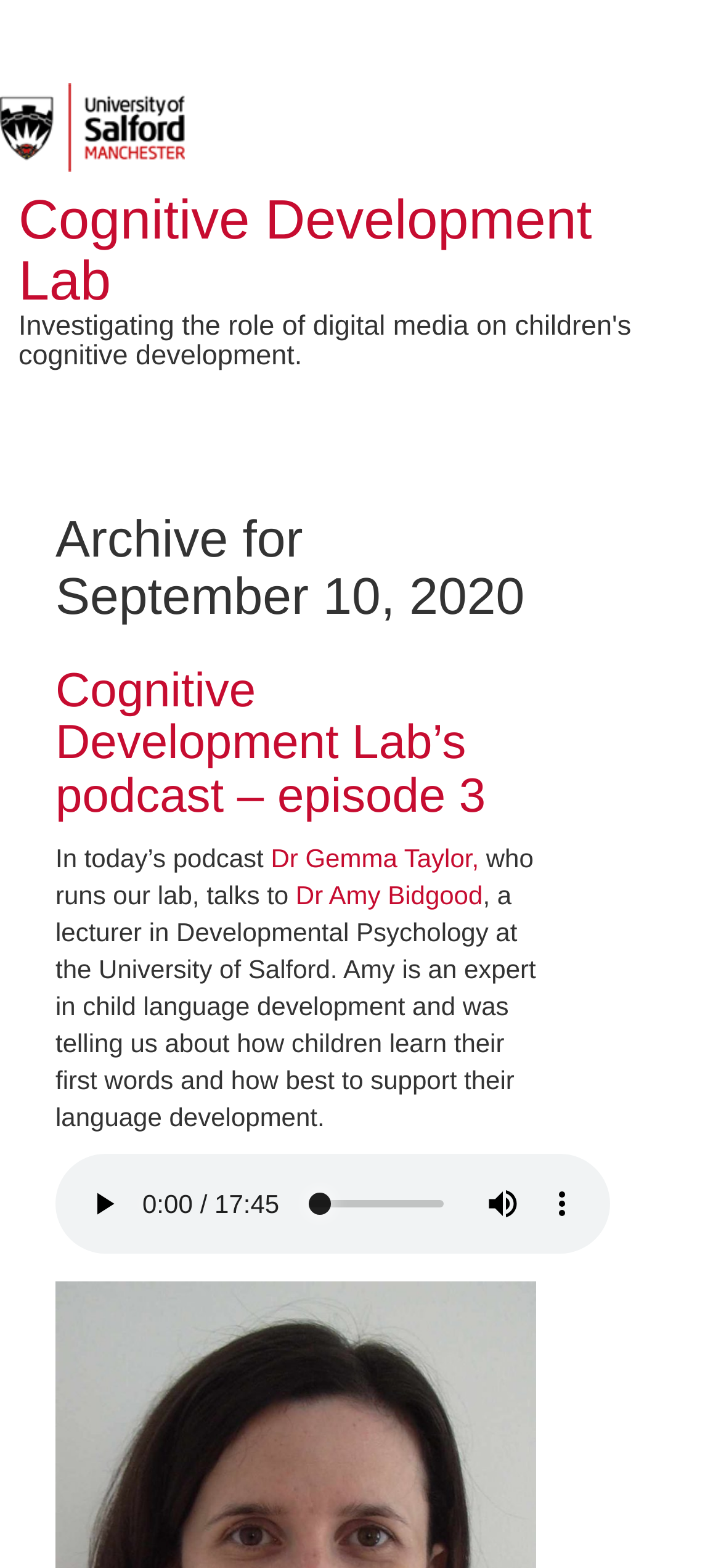What is the title of the first article?
Use the screenshot to answer the question with a single word or phrase.

Investigating the role of digital media on children's cognitive development.